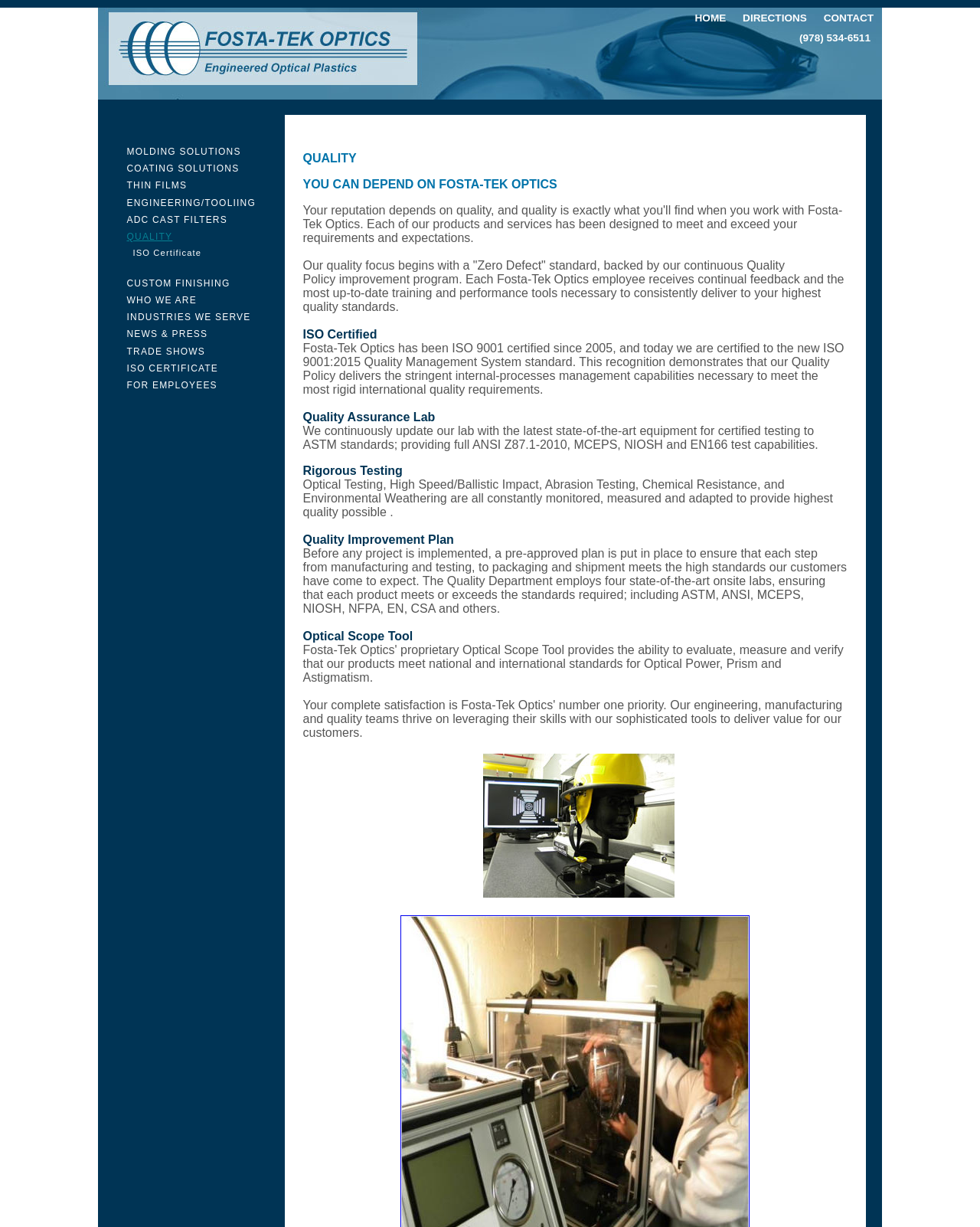What is the name of the quality management system standard that Fosta-Tek Optics is certified to?
Refer to the image and provide a one-word or short phrase answer.

ISO 9001:2015